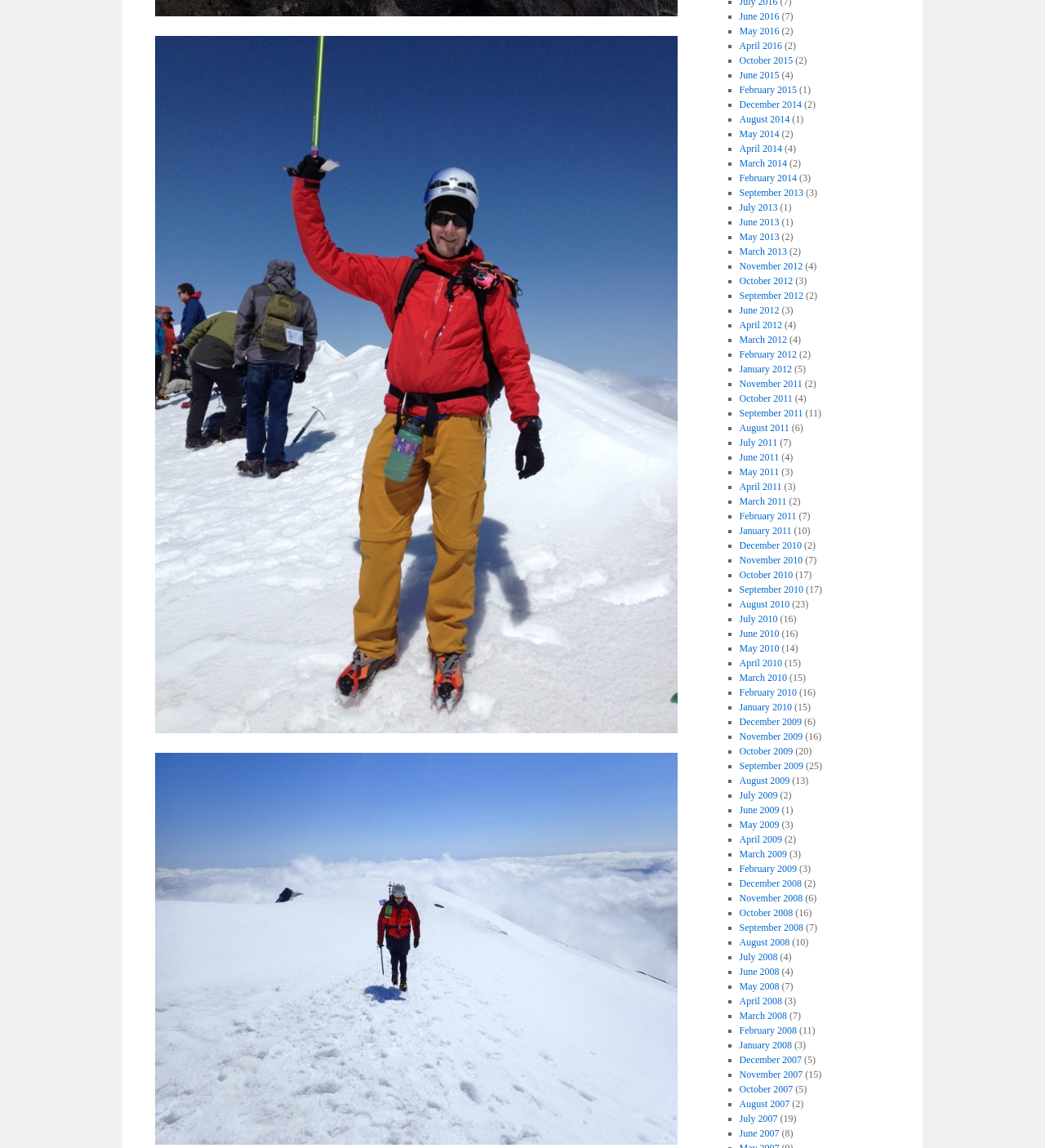How many entries are there for June 2016?
Based on the image, answer the question with as much detail as possible.

I looked at the list of months and found that there are 2 entries for June 2016.